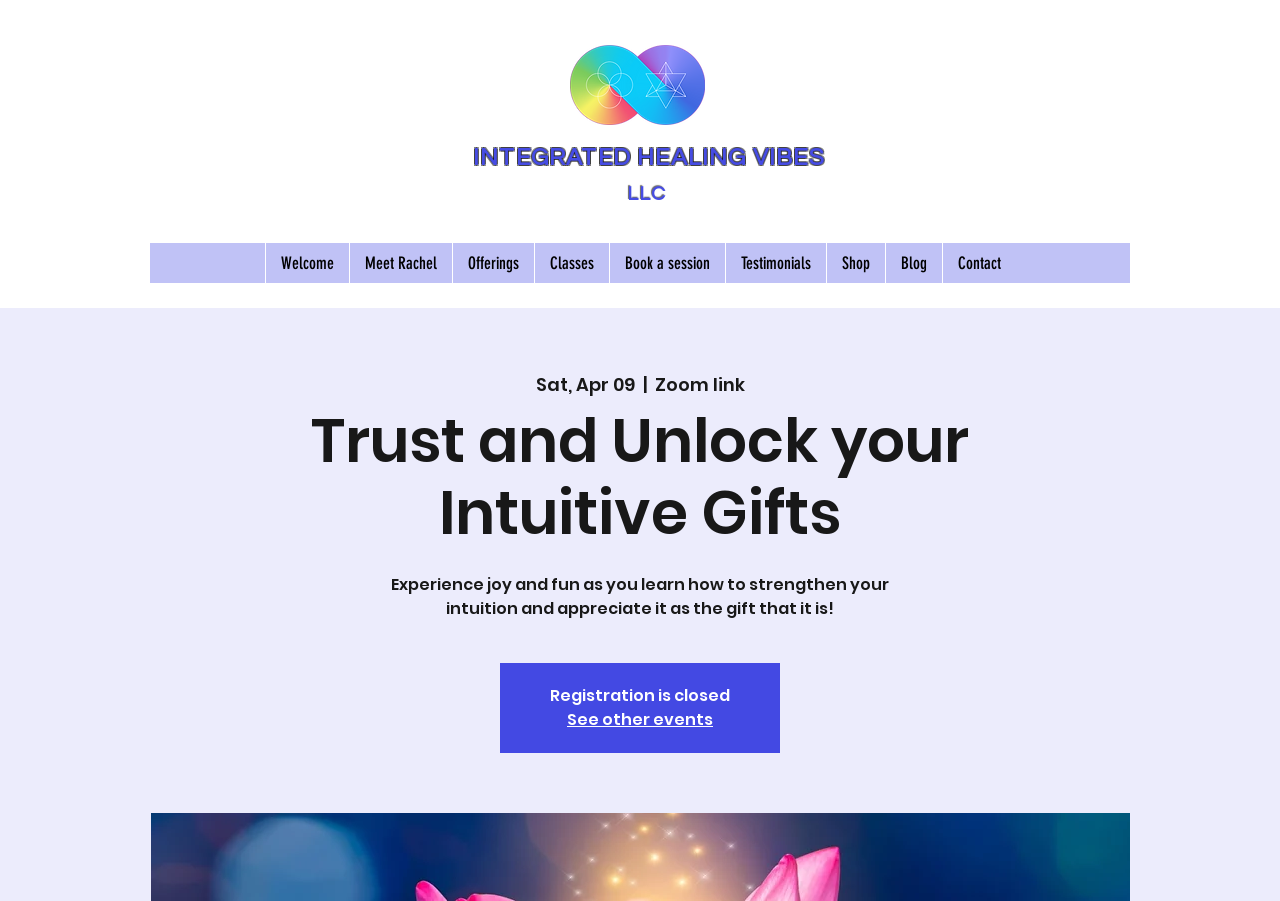Use one word or a short phrase to answer the question provided: 
What is the name of the company?

INTEGRATED HEALING VIBES LLC